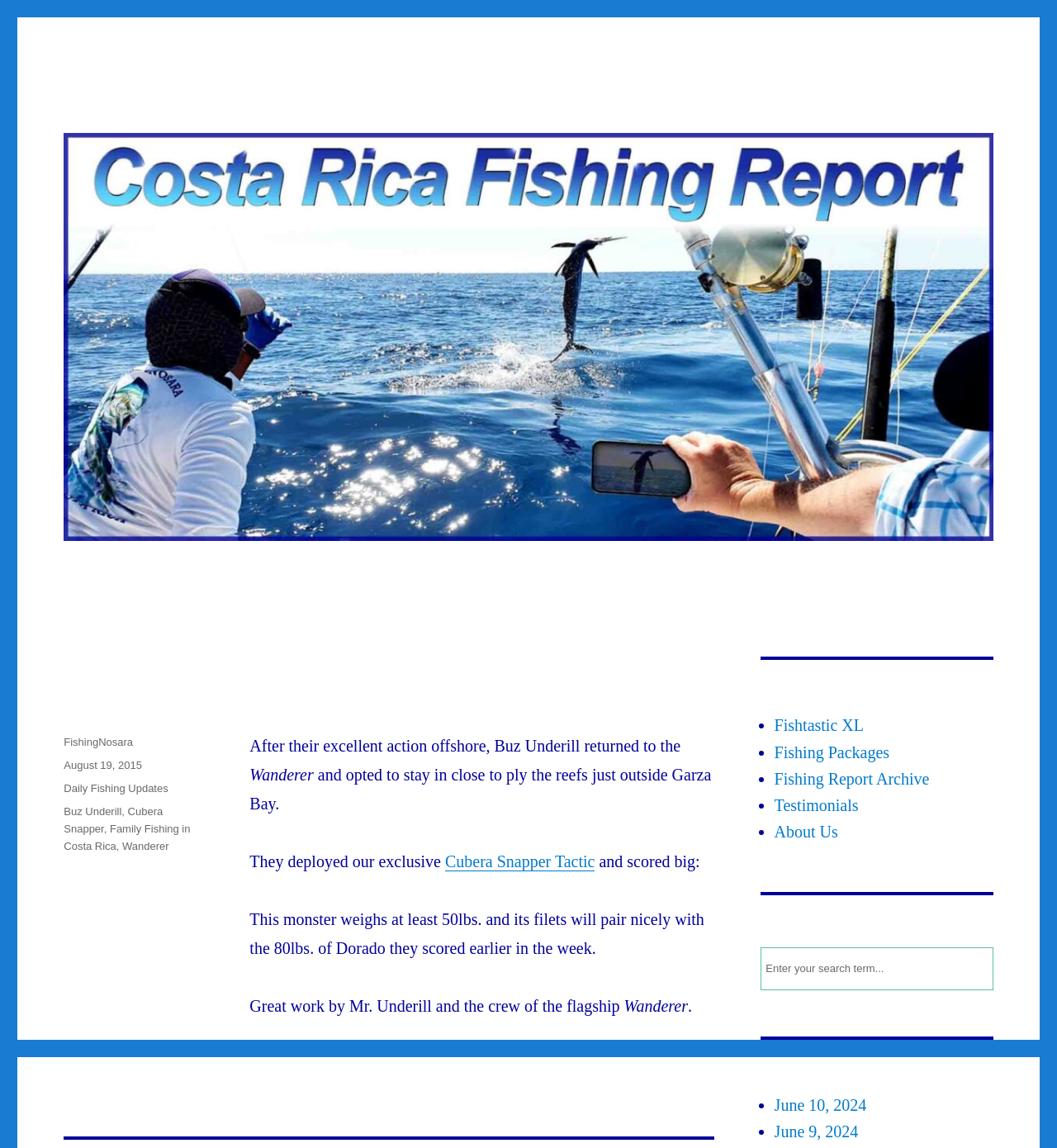Identify the bounding box coordinates of the clickable region to carry out the given instruction: "Read the article about Buz Underill's fishing experience".

[0.236, 0.642, 0.644, 0.658]